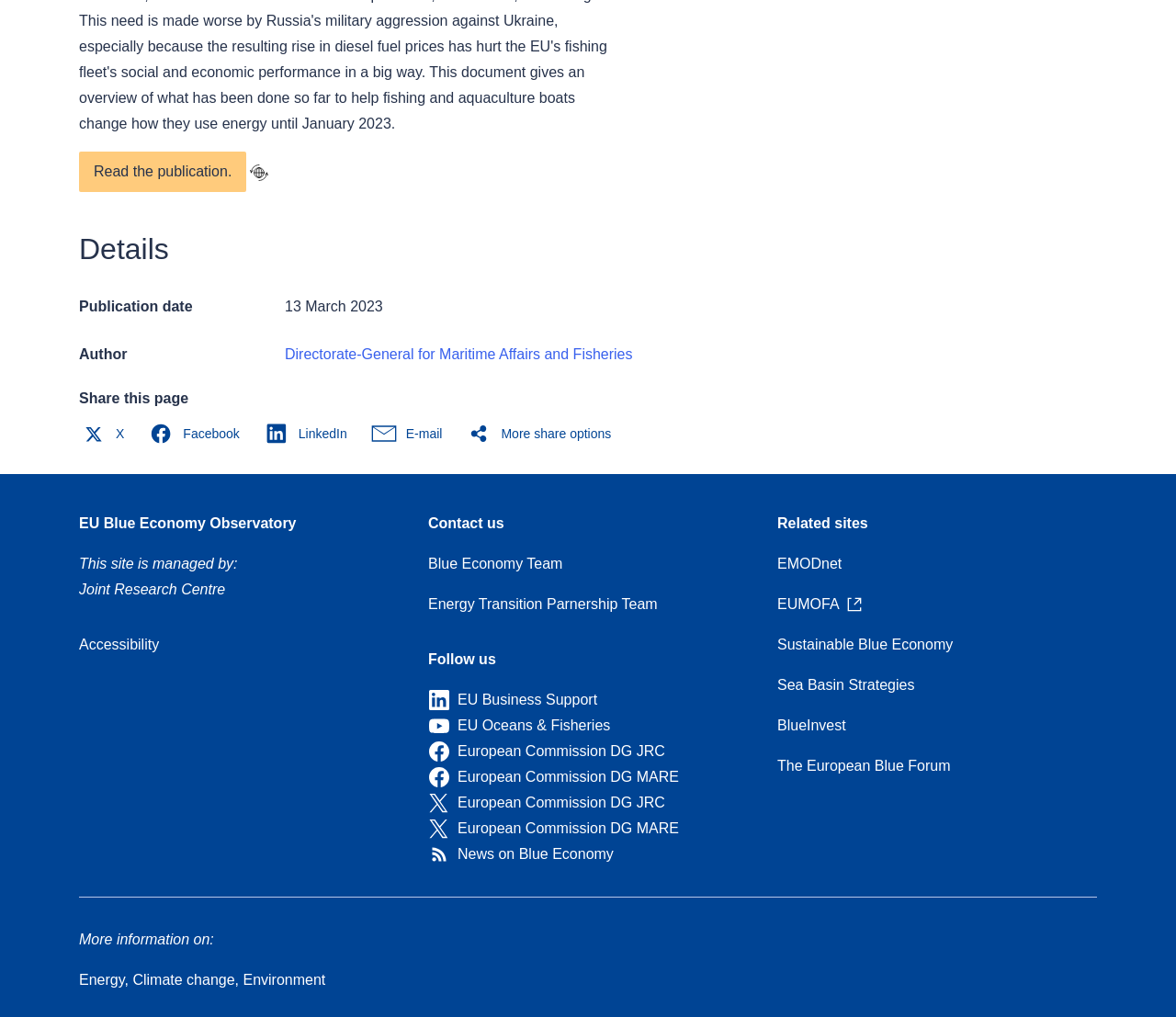Locate the bounding box coordinates of the area to click to fulfill this instruction: "Enter email". The bounding box should be presented as four float numbers between 0 and 1, in the order [left, top, right, bottom].

None